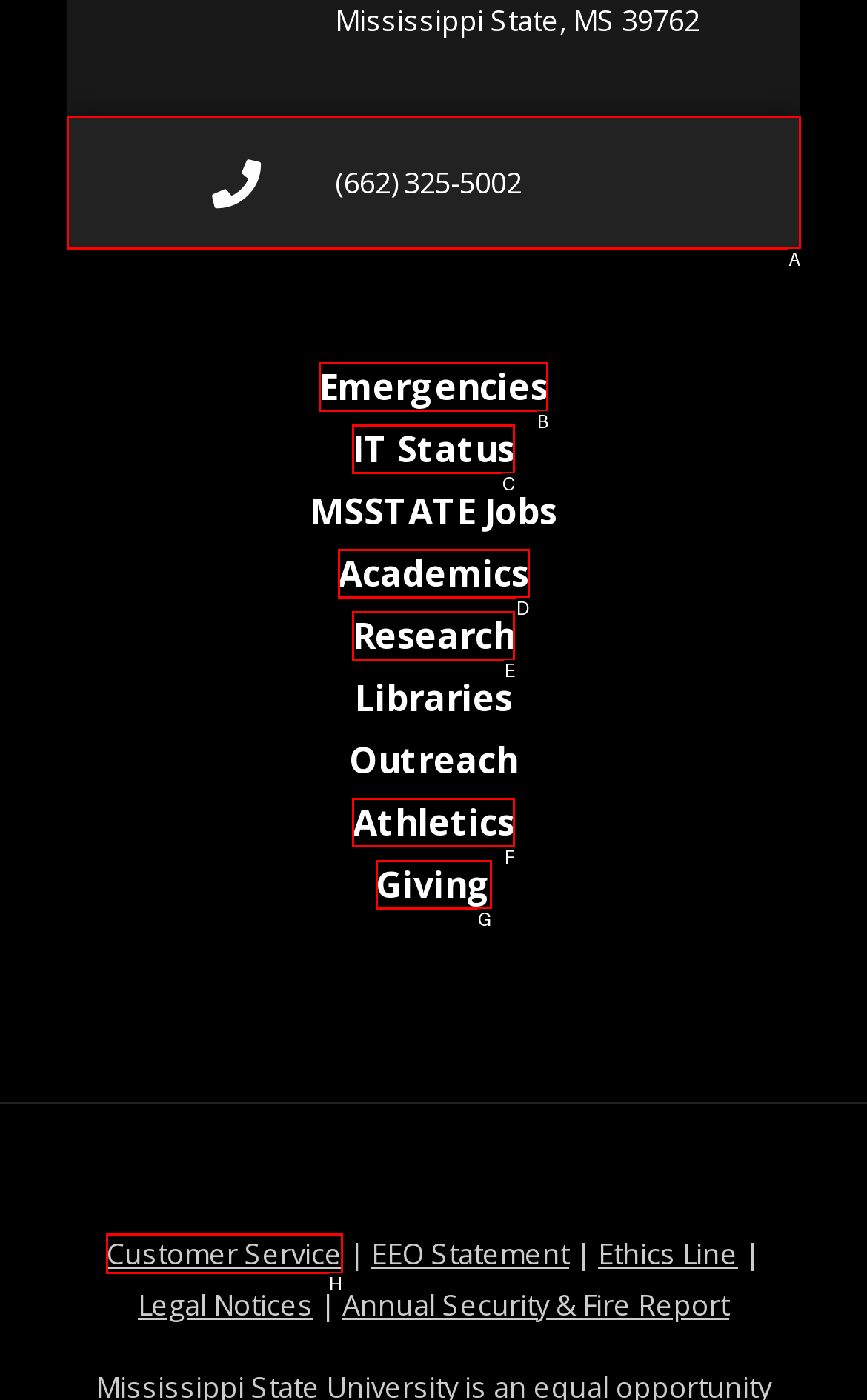Identify the letter of the correct UI element to fulfill the task: Click on the 'January 2011' link from the given options in the screenshot.

None